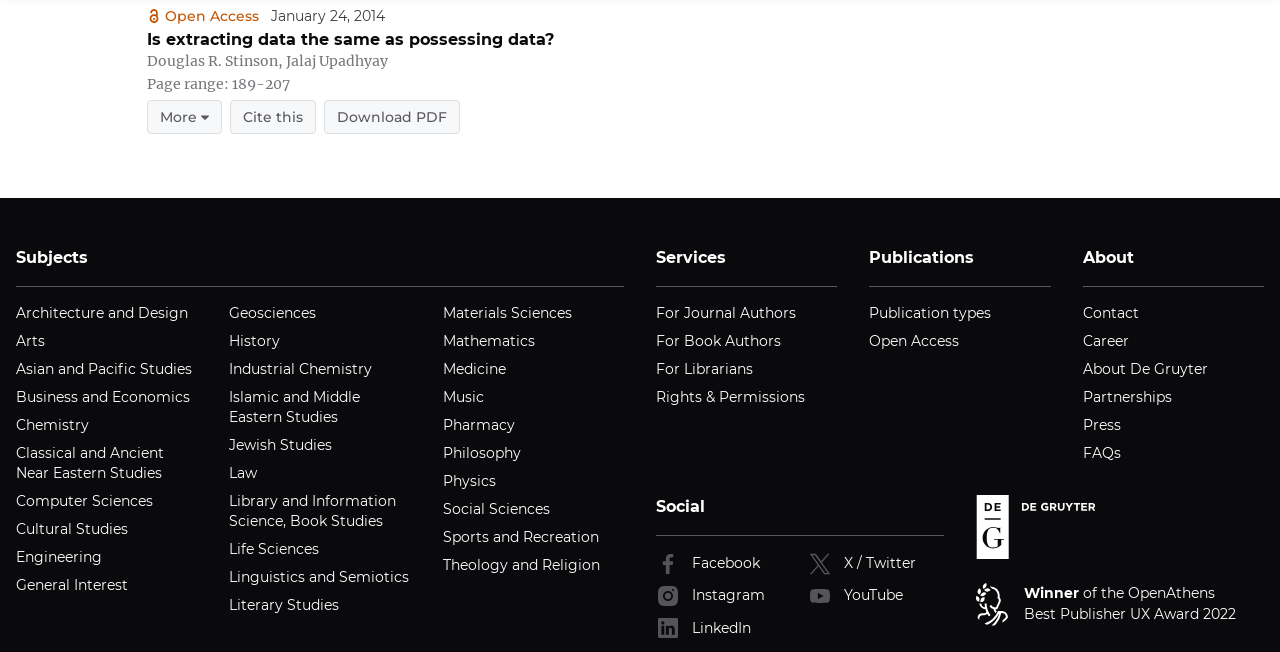Determine the bounding box coordinates for the region that must be clicked to execute the following instruction: "Cite this".

[0.179, 0.153, 0.247, 0.205]